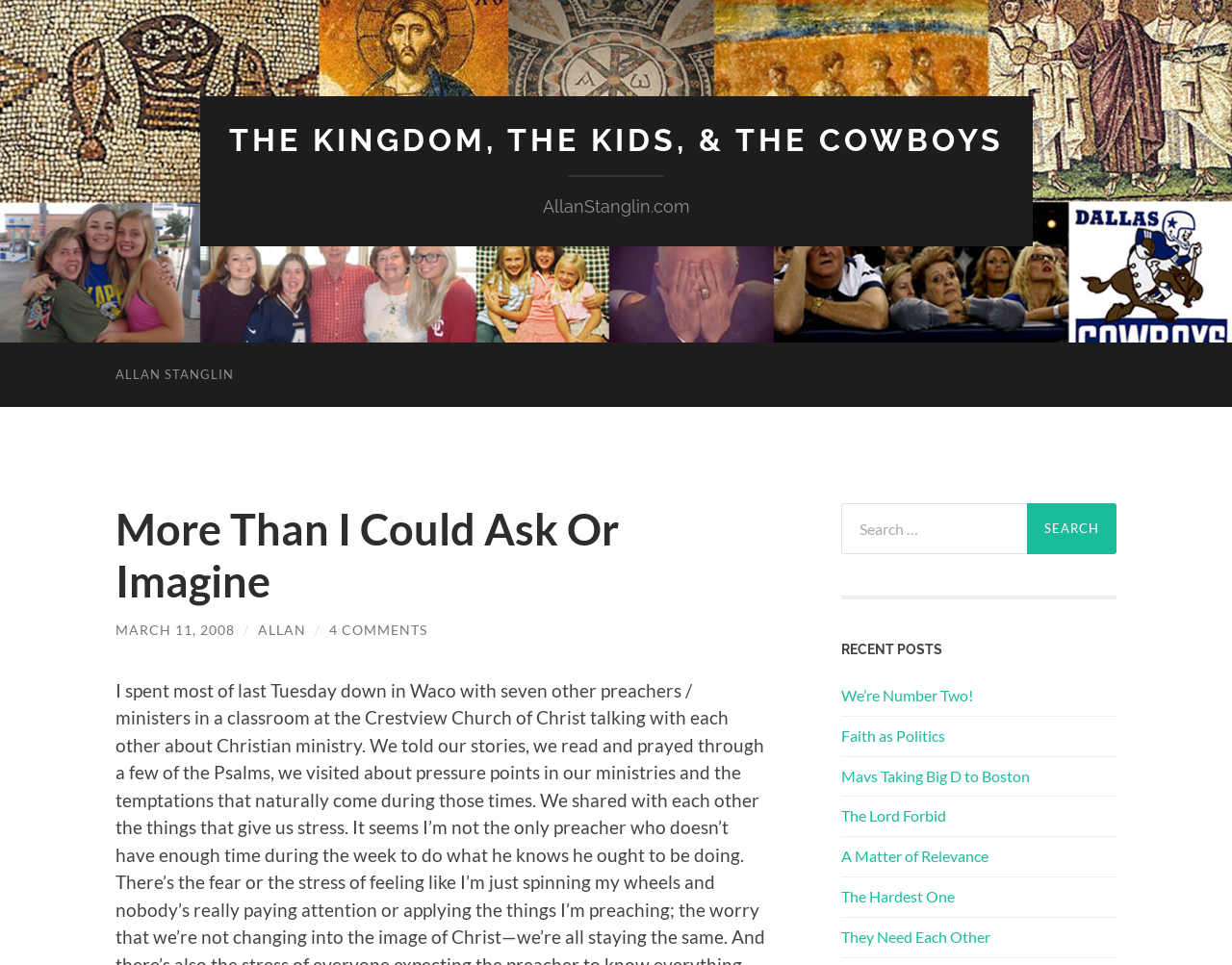Provide a brief response using a word or short phrase to this question:
What is the category of the recent posts?

Blog posts